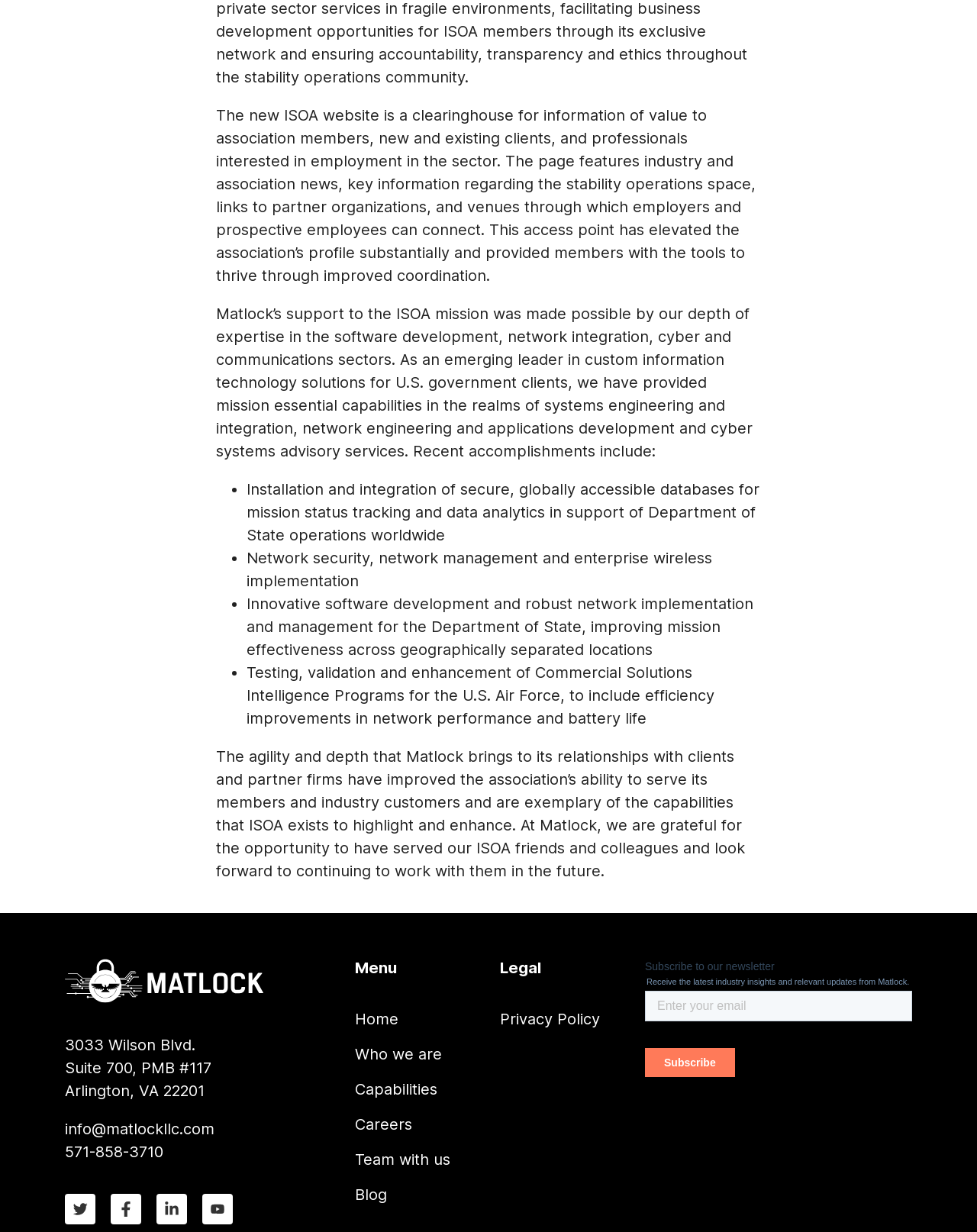What is the address of Matlock LLC?
Based on the image, give a one-word or short phrase answer.

3033 Wilson Blvd, Suite 700, PMB #117, Arlington, VA 22201